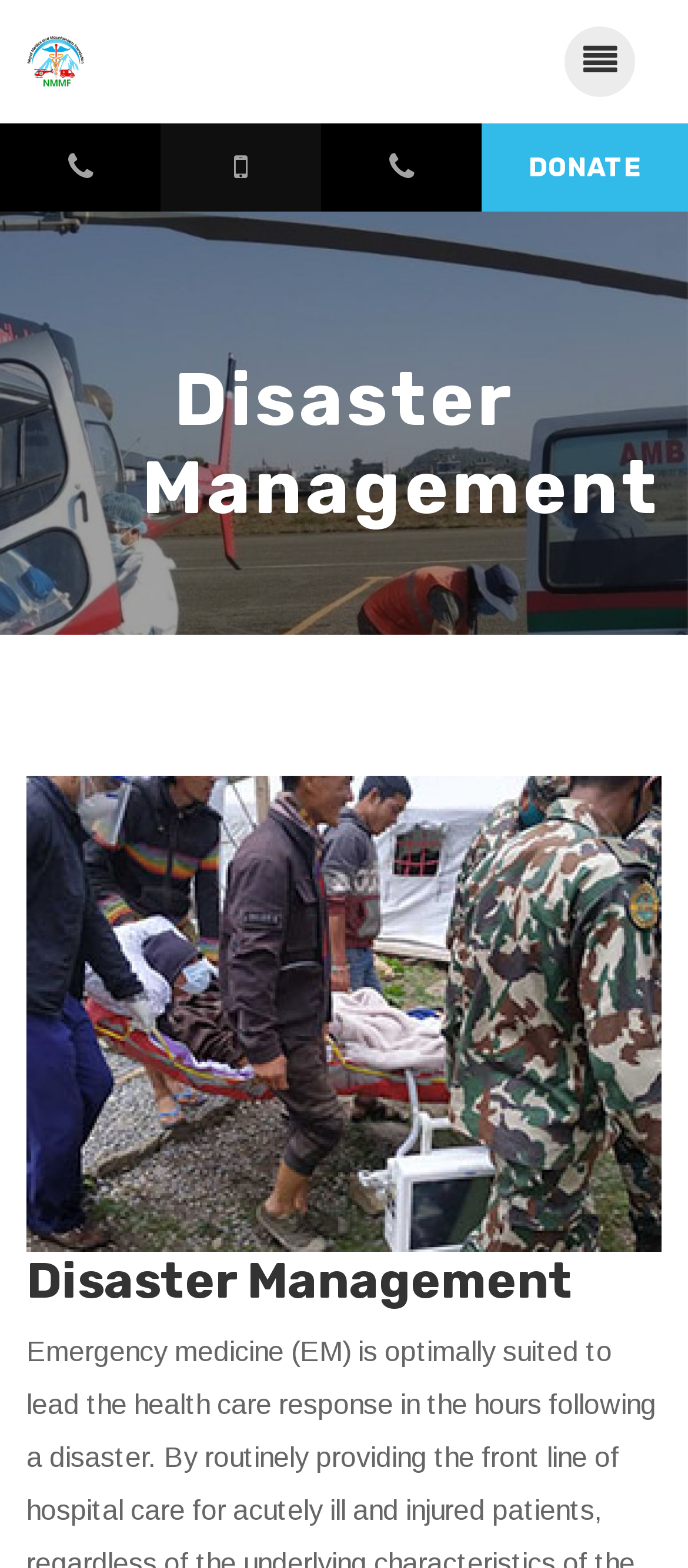Reply to the question with a single word or phrase:
What is the logo of NMMF?

logo2.png